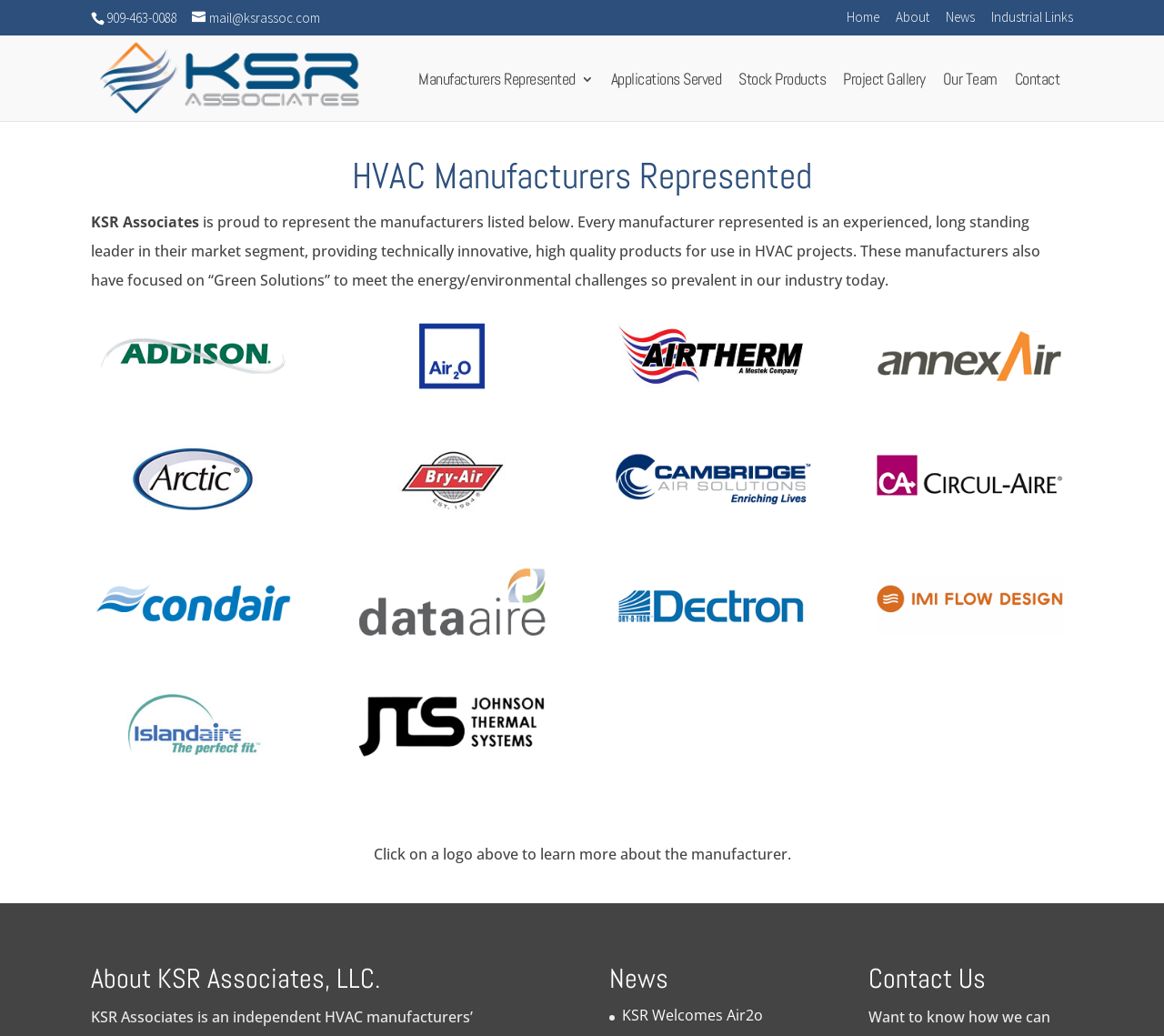Pinpoint the bounding box coordinates of the clickable element to carry out the following instruction: "Read the news about 'KSR Welcomes Air2o'."

[0.534, 0.97, 0.655, 0.99]